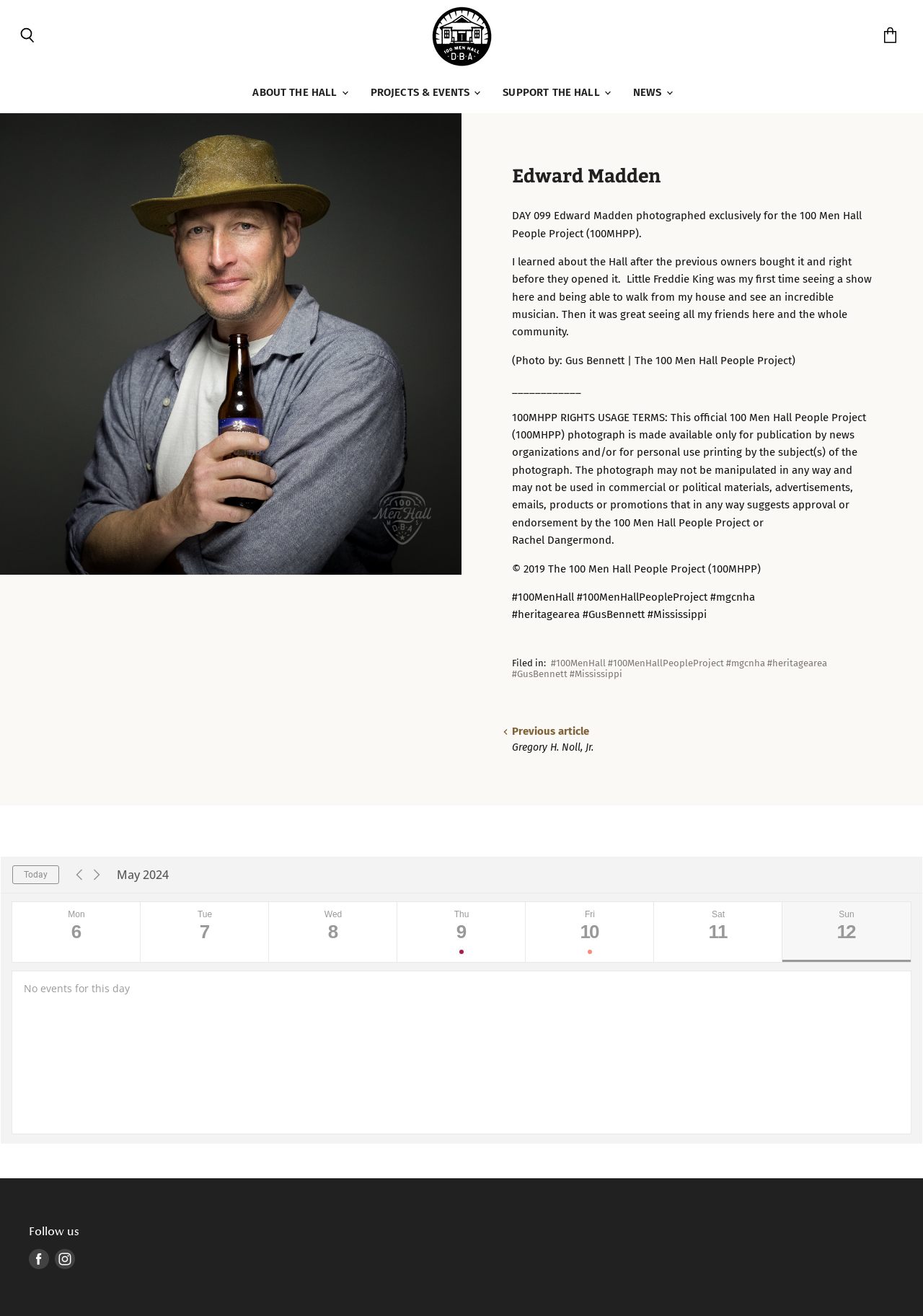What is the name of the person in the image?
Please provide a single word or phrase based on the screenshot.

Edward Madden